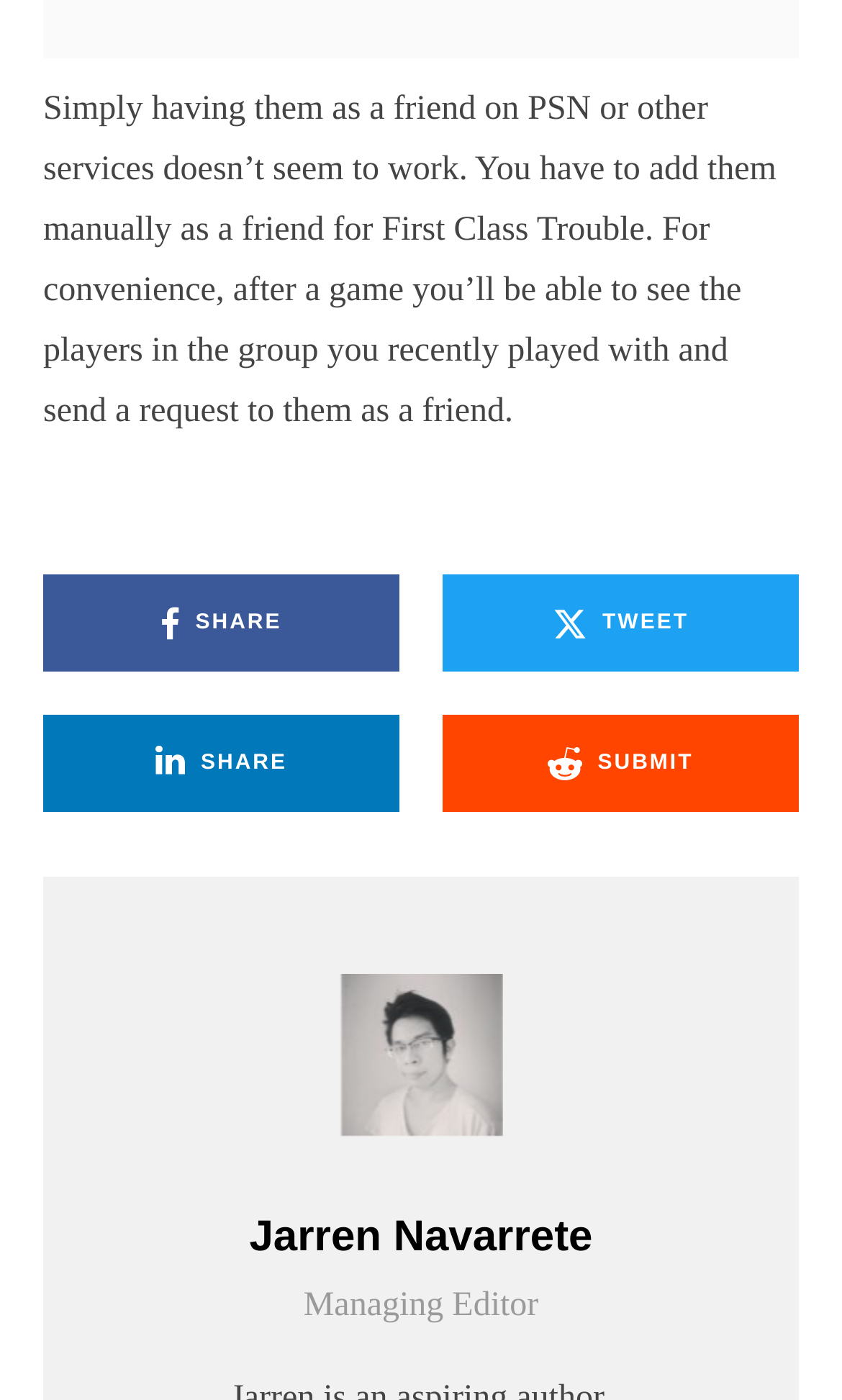What social media platform is associated with the 'Tweet' link?
Examine the image and provide an in-depth answer to the question.

The 'Tweet' link is likely associated with the social media platform Twitter, as it is a common term used to share content on the platform.